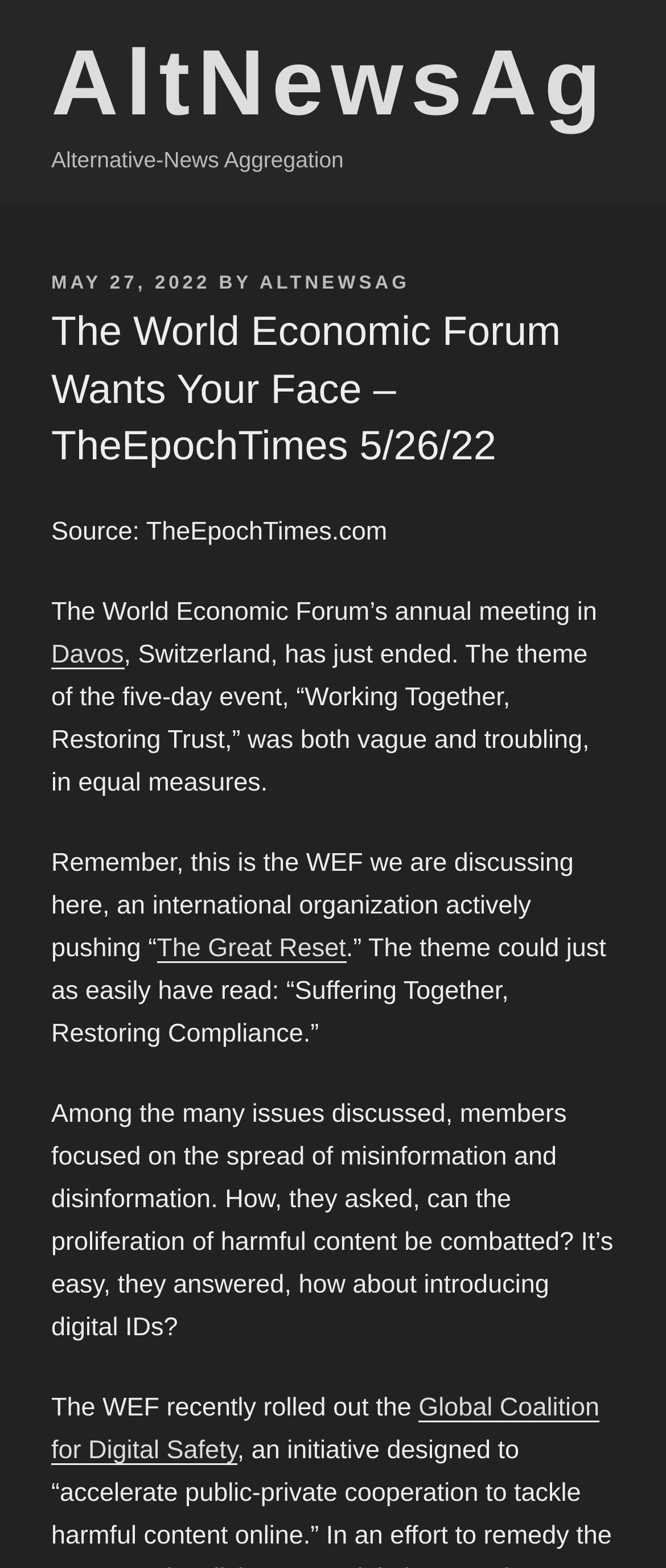What is the name of the coalition rolled out by the WEF?
Examine the screenshot and reply with a single word or phrase.

Global Coalition for Digital Safety